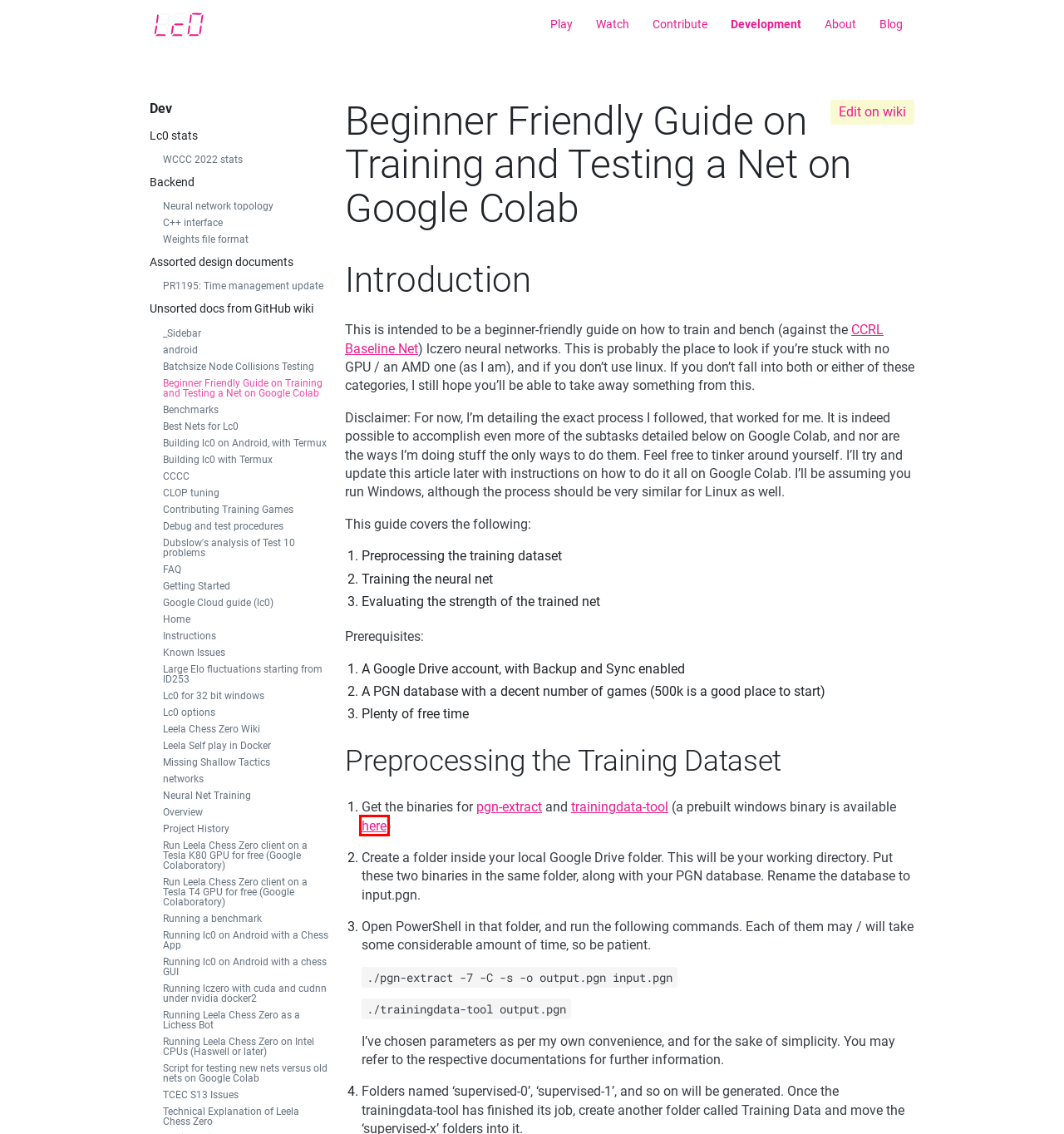You are provided with a screenshot of a webpage that includes a red rectangle bounding box. Please choose the most appropriate webpage description that matches the new webpage after clicking the element within the red bounding box. Here are the candidates:
A. AppVeyor
B. GitHub - DanielUranga/trainingdata-tool: A tool for lc0 training data operations
C. GitHub - Debneil/lczero-colab-files: Stuff
D. A Standard Dataset - Leela Chess Zero
E. pgn-extract: Portable Game Notation (PGN) Manipulator for Chess Games
F. LCZero · GitHub
G. lczero-colab-files/example.yaml at master · Debneil/lczero-colab-files · GitHub
H. Testing guide - Leela Chess Zero

A